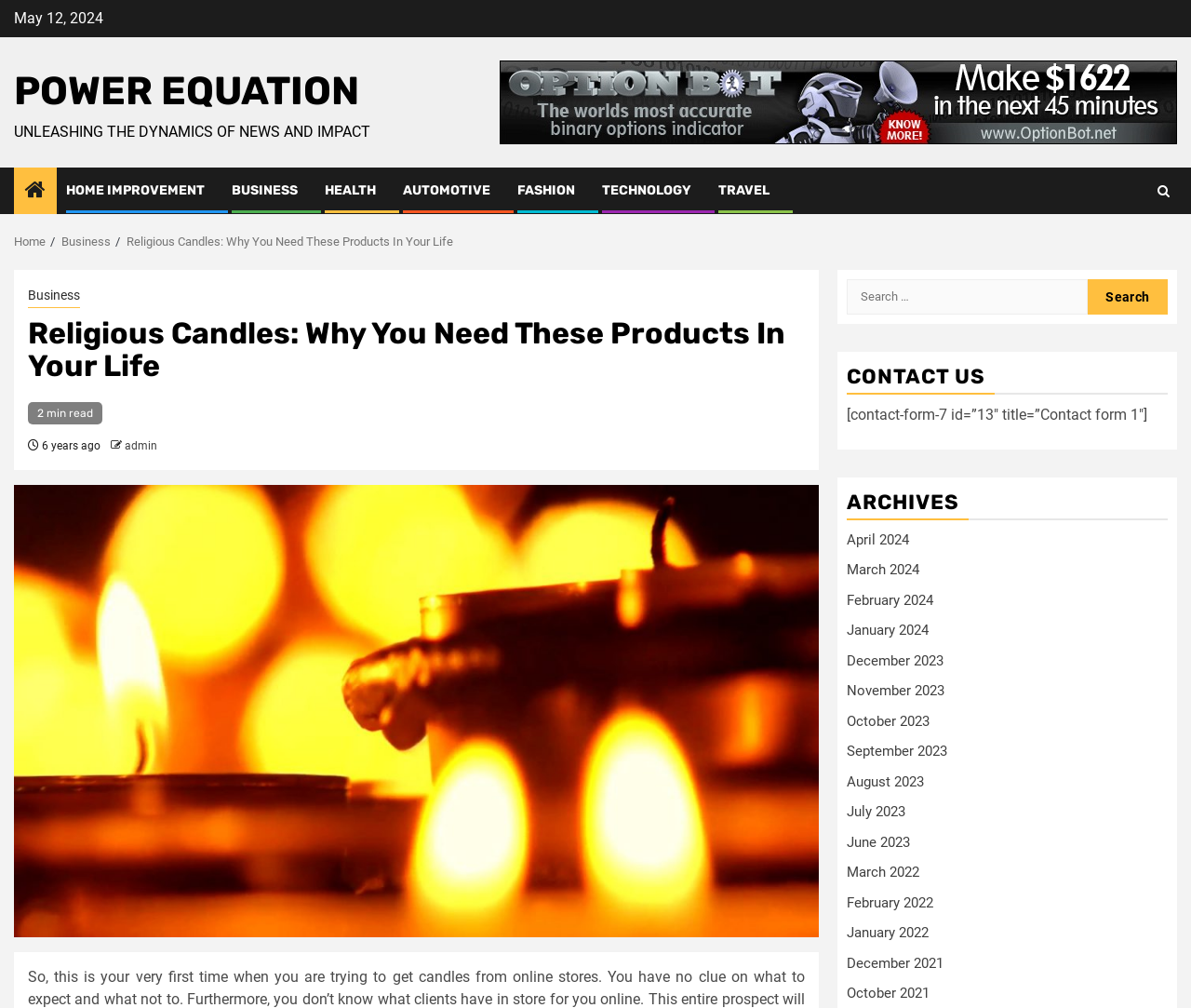Identify the bounding box for the UI element that is described as follows: "January 2022".

[0.711, 0.917, 0.78, 0.934]